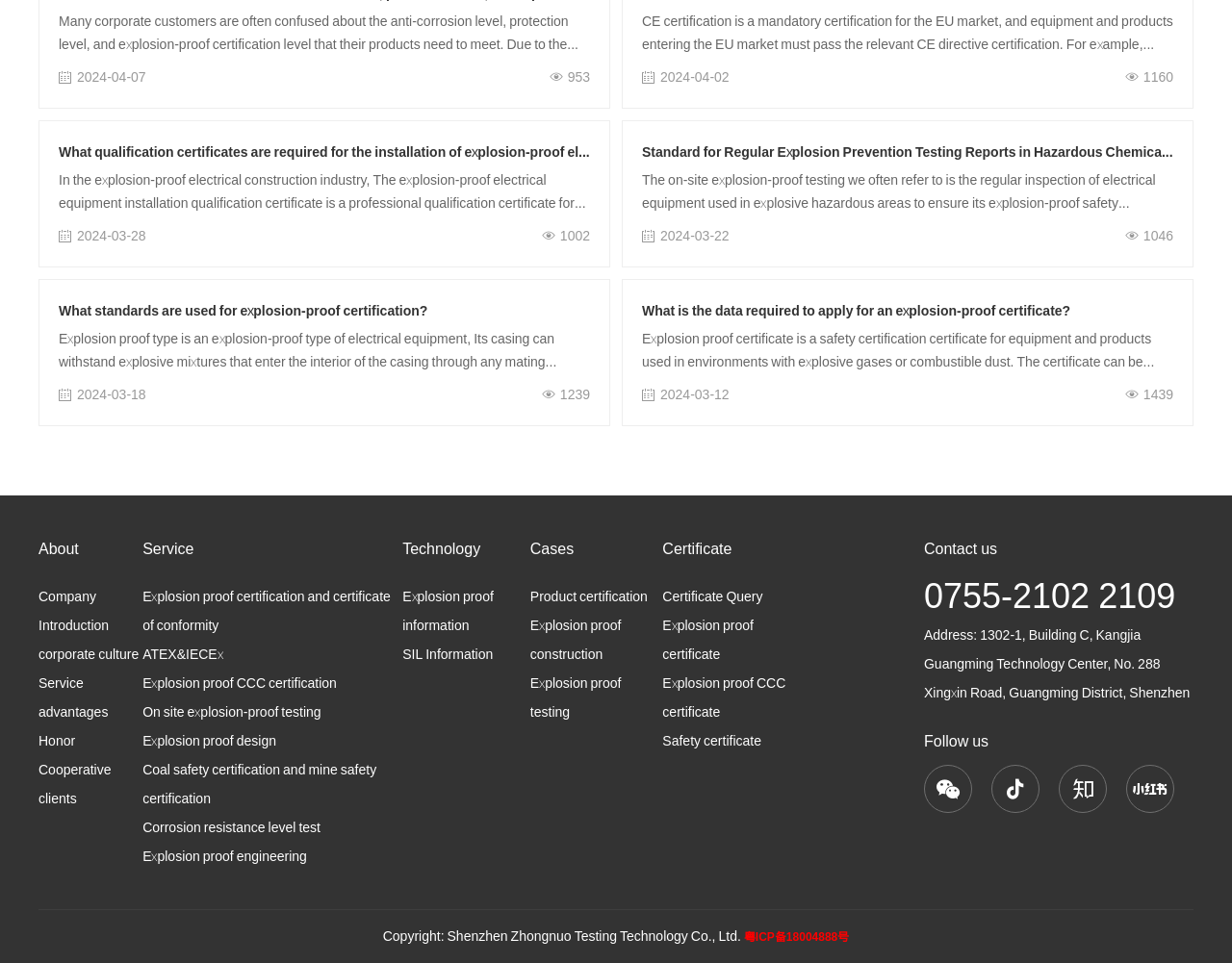Extract the bounding box for the UI element that matches this description: "Explosion proof design".

[0.116, 0.759, 0.224, 0.779]